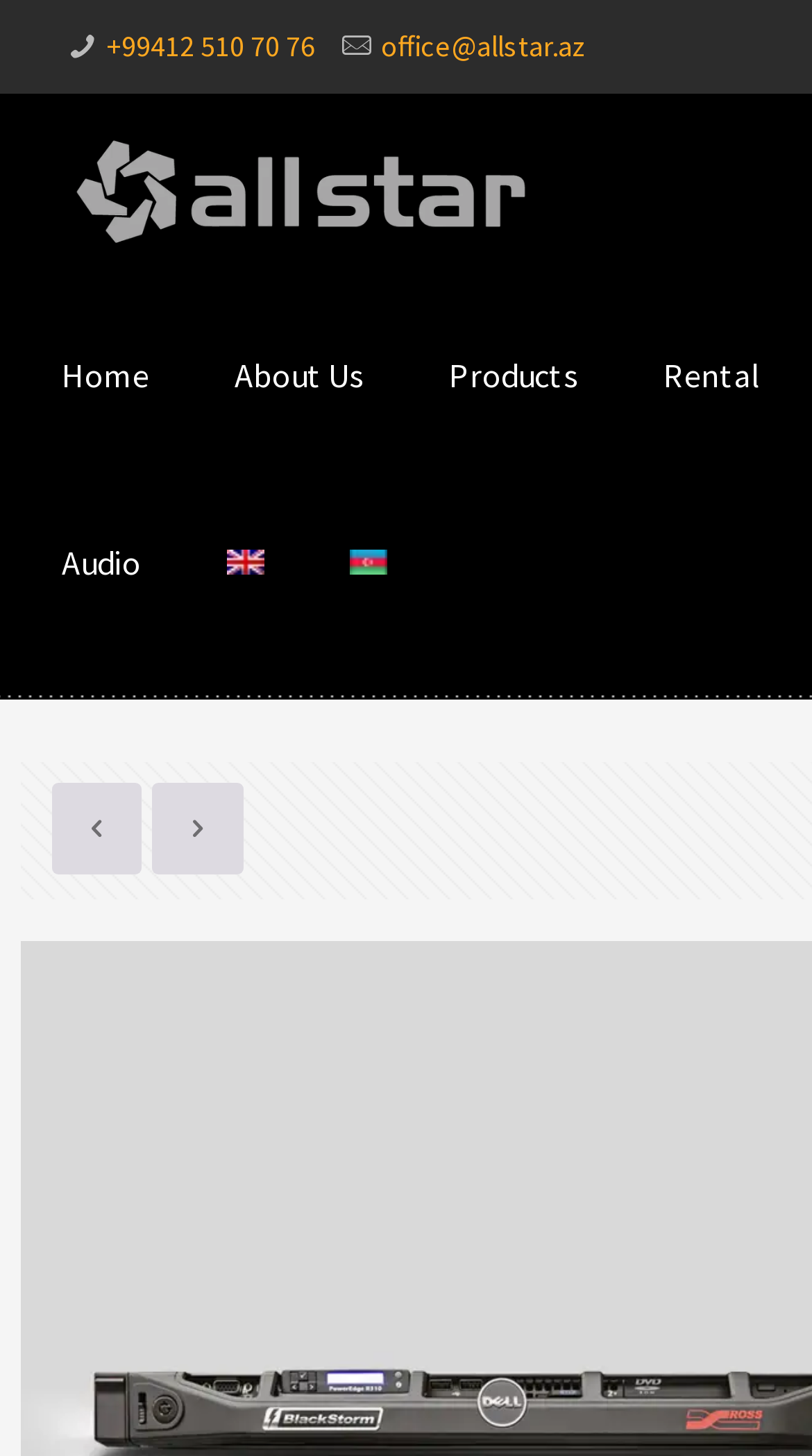Find the bounding box coordinates of the clickable element required to execute the following instruction: "Select the English language". Provide the coordinates as four float numbers between 0 and 1, i.e., [left, top, right, bottom].

[0.228, 0.322, 0.379, 0.45]